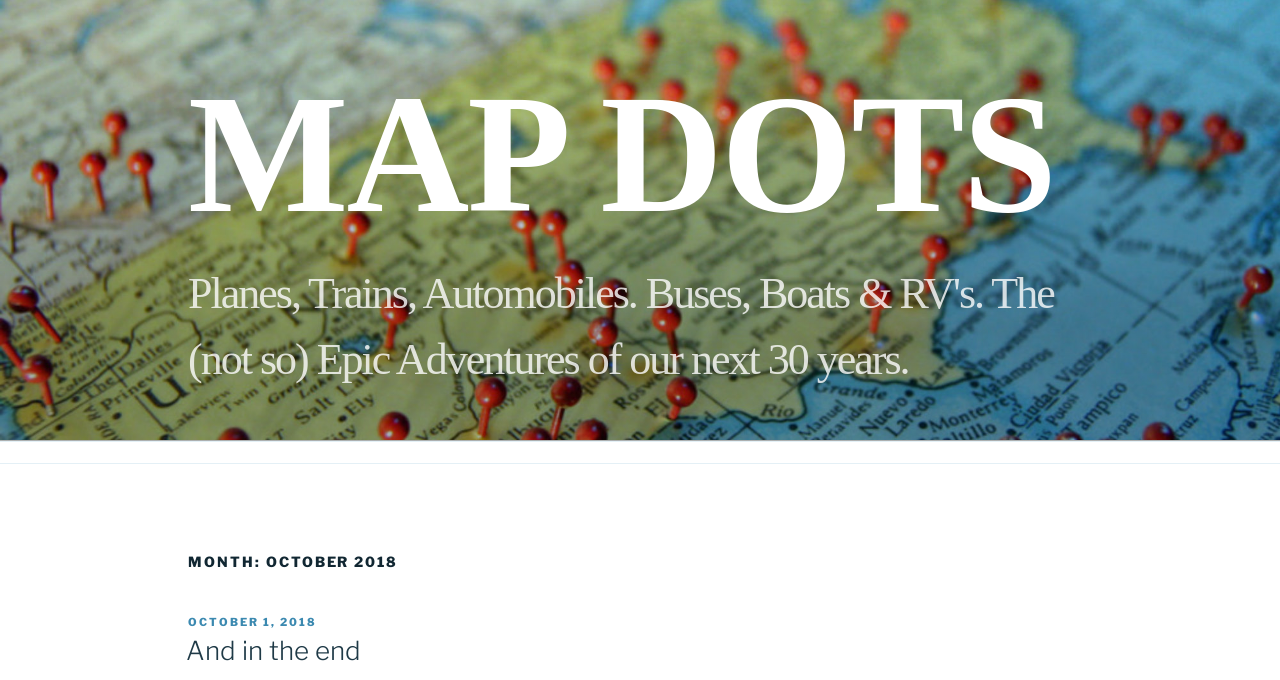Bounding box coordinates are specified in the format (top-left x, top-left y, bottom-right x, bottom-right y). All values are floating point numbers bounded between 0 and 1. Please provide the bounding box coordinate of the region this sentence describes: parent_node: ANDREW FIALA, PH.D.

None